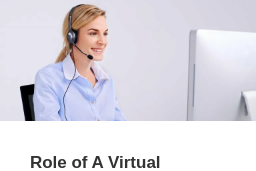Explain what is happening in the image with as much detail as possible.

The image features a professional woman wearing a headset, sitting in front of a computer. Her smile conveys confidence and approachability, reflecting the role of a virtual medical scribe. The background is clean and minimalistic, emphasizing her engagement with technology. This visual aligns with the topic "Role of A Virtual Medical Scribe," which highlights the valuable contributions of virtual scribes in healthcare settings, such as enhancing documentation accuracy and supporting doctors during patient interactions. The image encapsulates the blend of technology and personal interaction essential for modern medical practices.